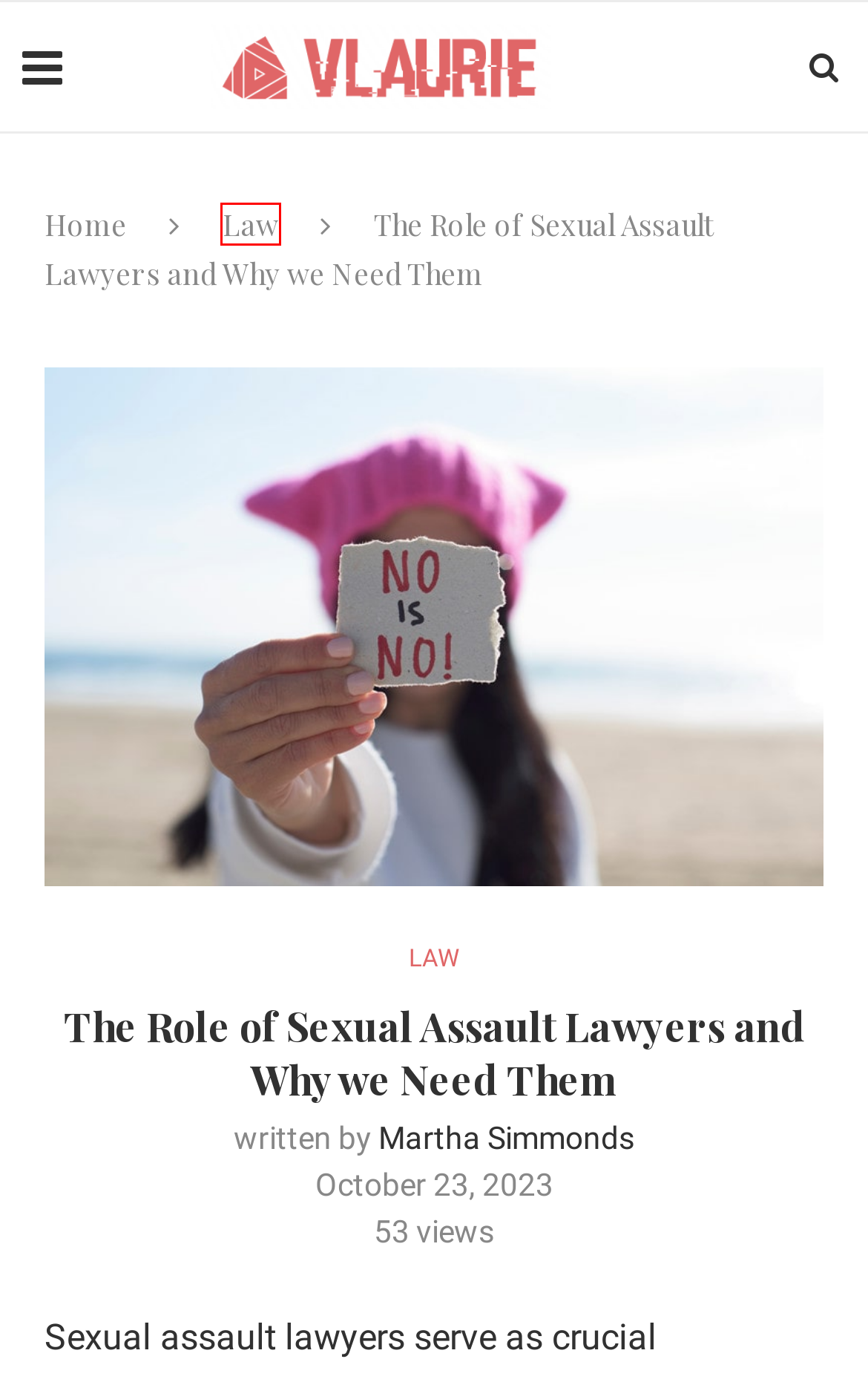Examine the screenshot of the webpage, which includes a red bounding box around an element. Choose the best matching webpage description for the page that will be displayed after clicking the element inside the red bounding box. Here are the candidates:
A. Flying Solo: Embracing the Beauty of a Solo Journey in Life and Love - Vlaurie
B. Vlaurie
C. What Legal Challenges Arise in Cases Involving Minors? - Vlaurie
D. 70 Best Funny Confucius Quotes to Make You Laugh
E. 40 Single Motivational Words: One Word Can Change Your Life
F. Law  - Vlaurie
G. About - Vlaurie
H. Family  - Vlaurie

F